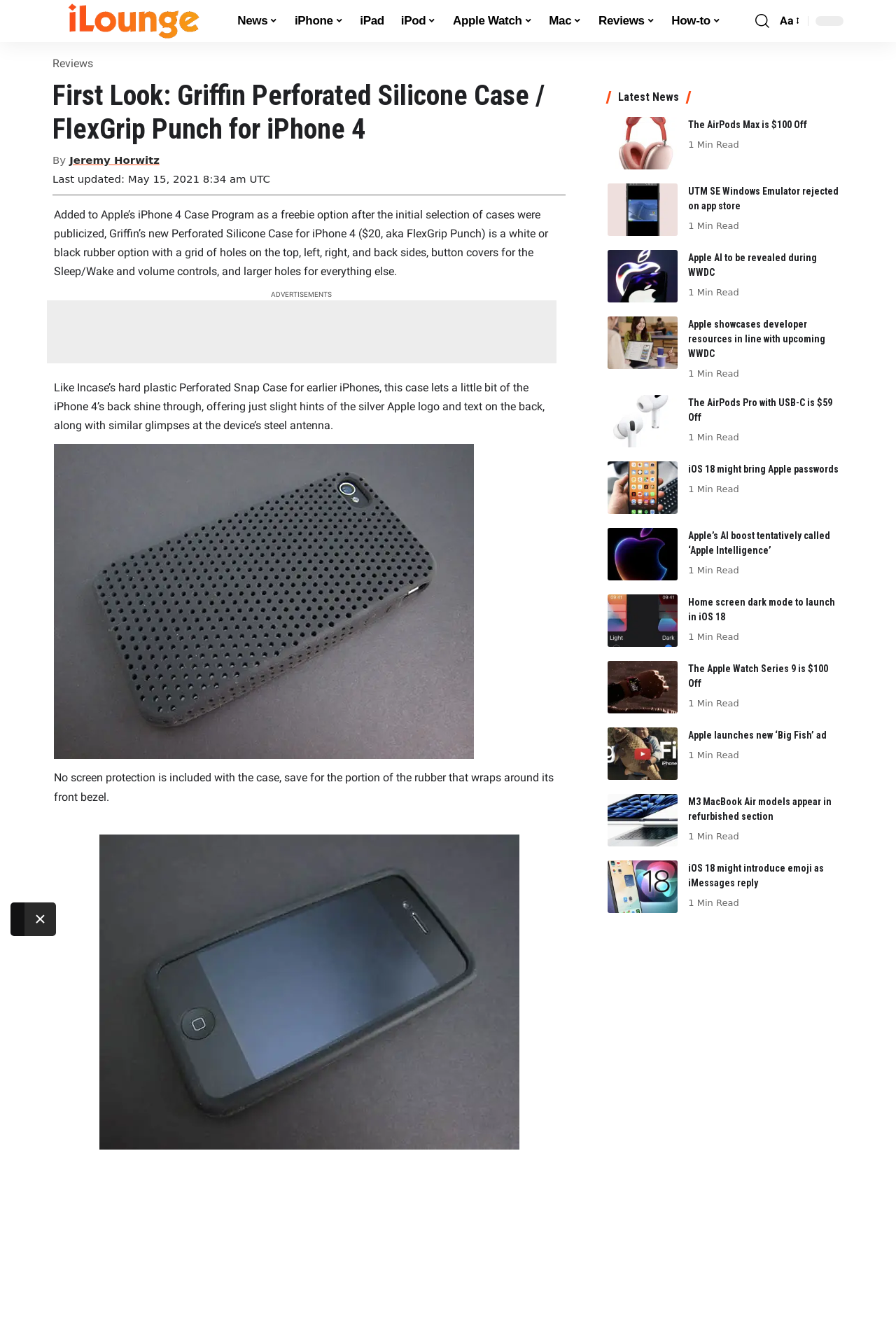Find the primary header on the webpage and provide its text.

First Look: Griffin Perforated Silicone Case / FlexGrip Punch for iPhone 4